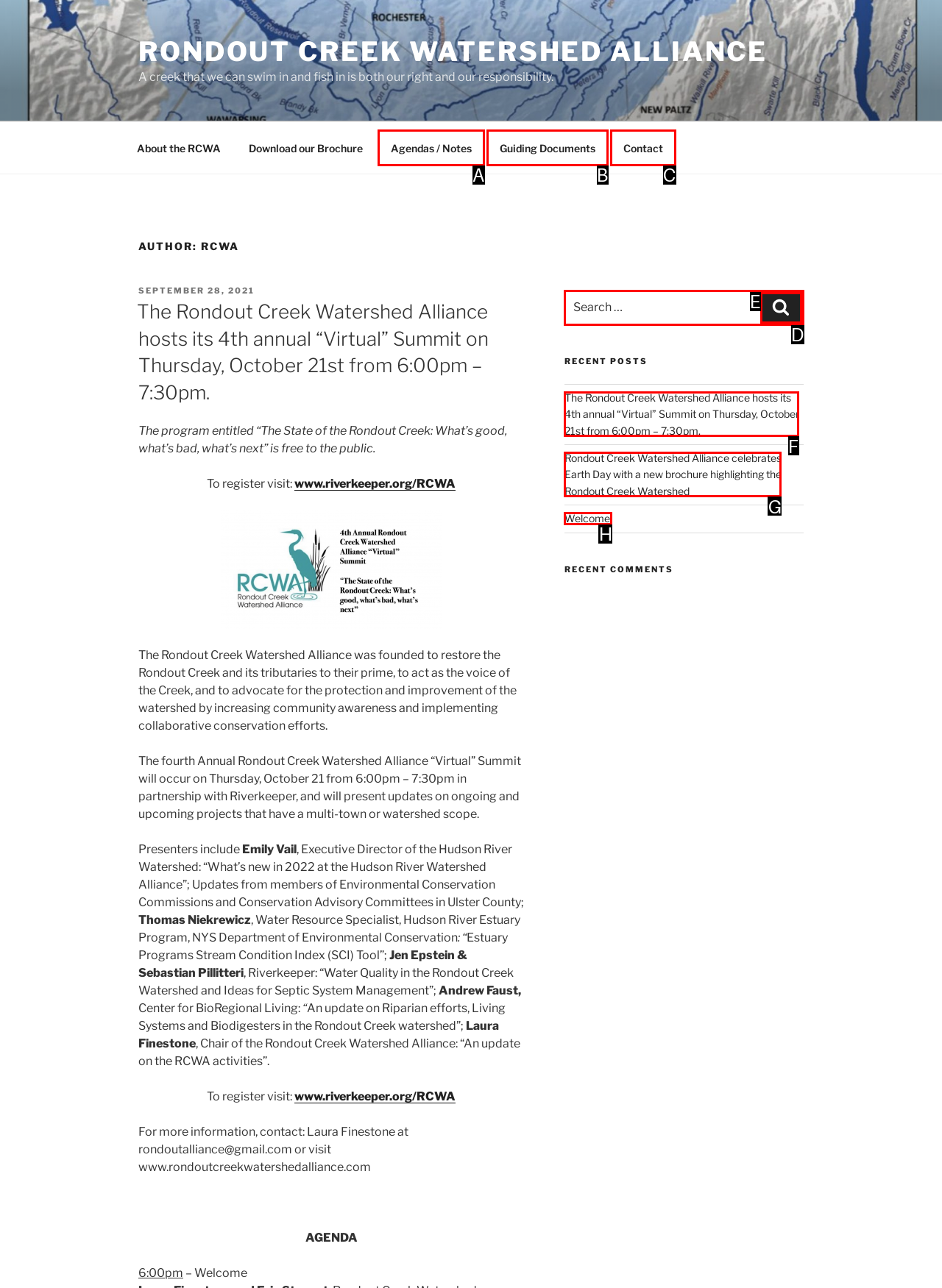Select the appropriate HTML element to click for the following task: Read the recent post about the Virtual Summit
Answer with the letter of the selected option from the given choices directly.

F